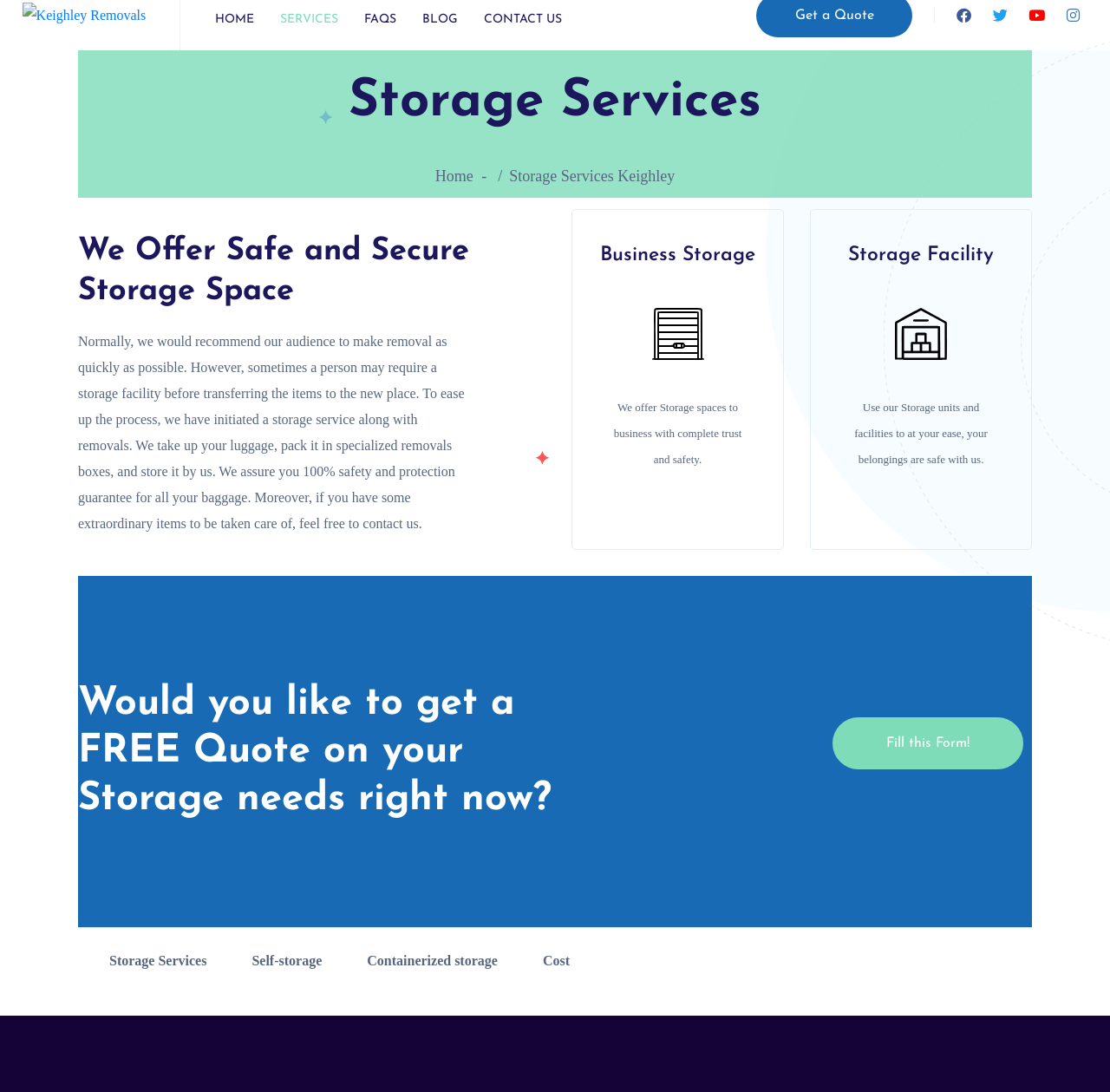Identify the bounding box coordinates of the clickable region required to complete the instruction: "Click on the 'CONTACT US' link". The coordinates should be given as four float numbers within the range of 0 and 1, i.e., [left, top, right, bottom].

[0.436, 0.012, 0.506, 0.024]